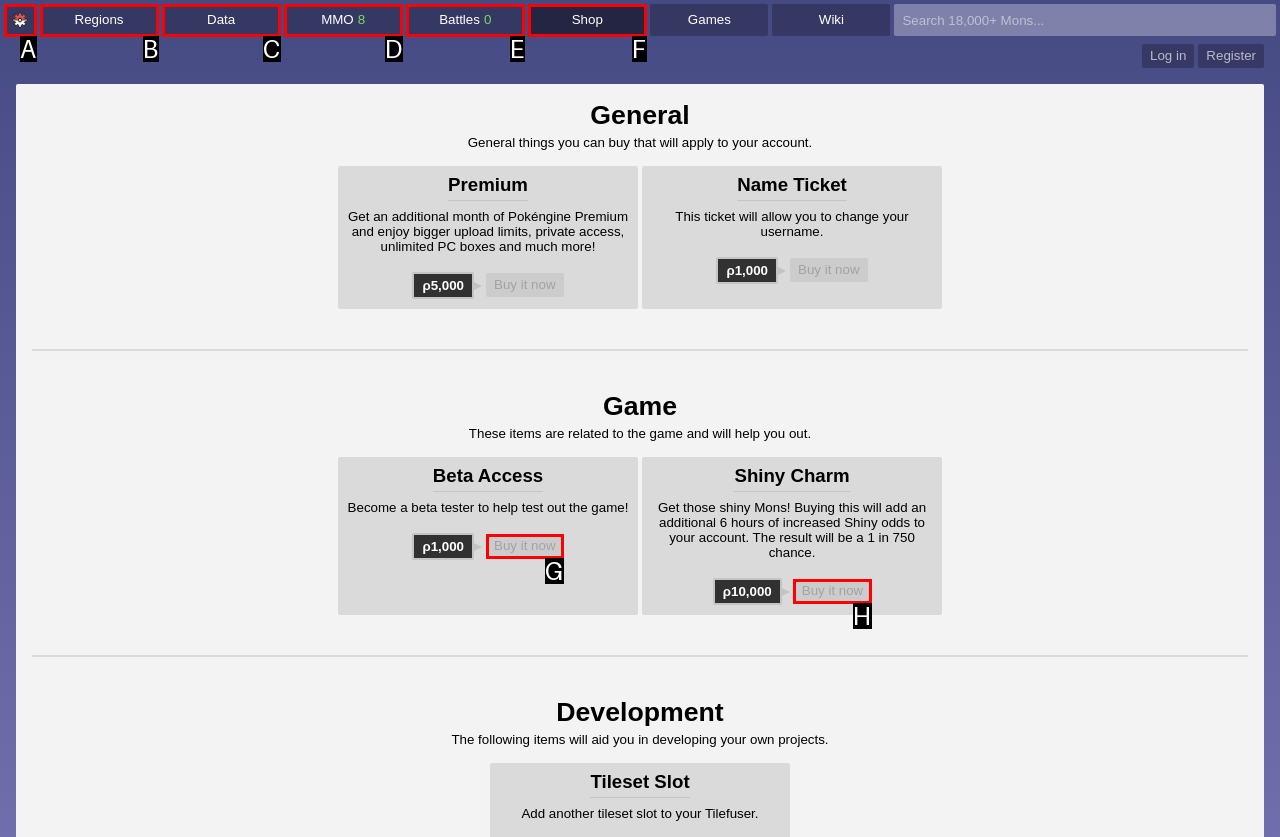Identify the correct UI element to click on to achieve the following task: Get Beta Access Respond with the corresponding letter from the given choices.

G